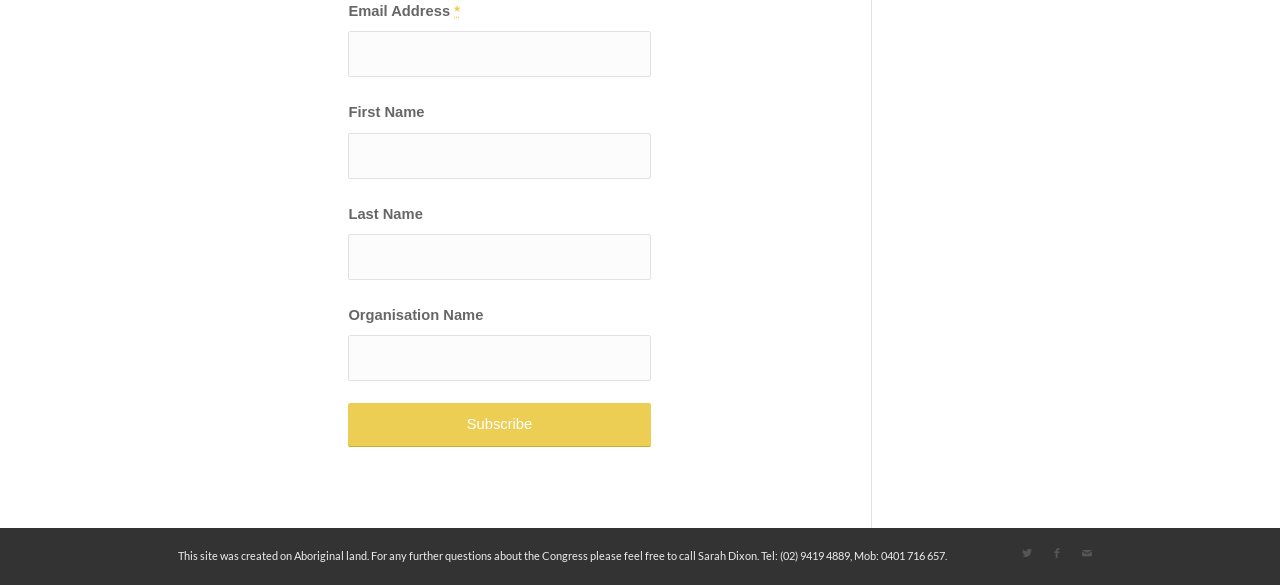What is the acknowledgement at the bottom of the webpage?
Answer with a single word or phrase, using the screenshot for reference.

Aboriginal land